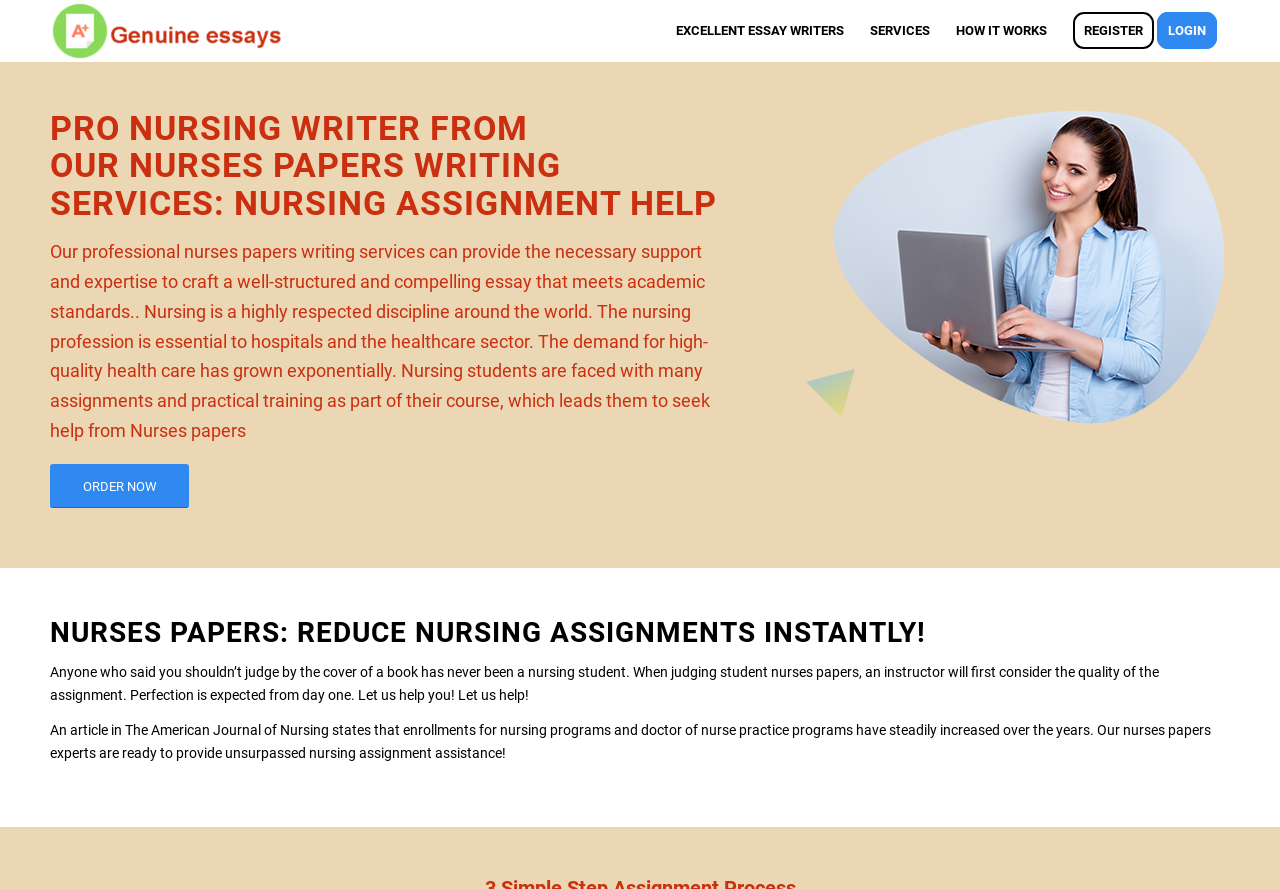Bounding box coordinates are given in the format (top-left x, top-left y, bottom-right x, bottom-right y). All values should be floating point numbers between 0 and 1. Provide the bounding box coordinate for the UI element described as: EXCELLENT ESSAY WRITERS

[0.518, 0.001, 0.67, 0.069]